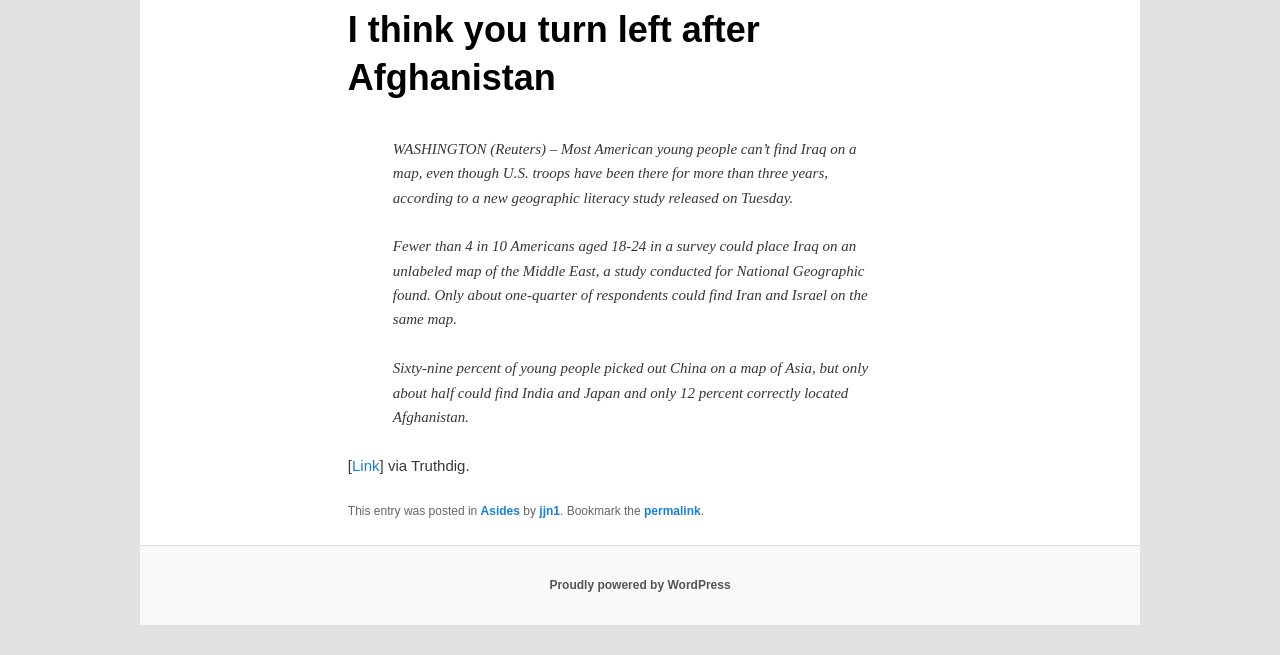Predict the bounding box coordinates of the UI element that matches this description: "About Us". The coordinates should be in the format [left, top, right, bottom] with each value between 0 and 1.

None